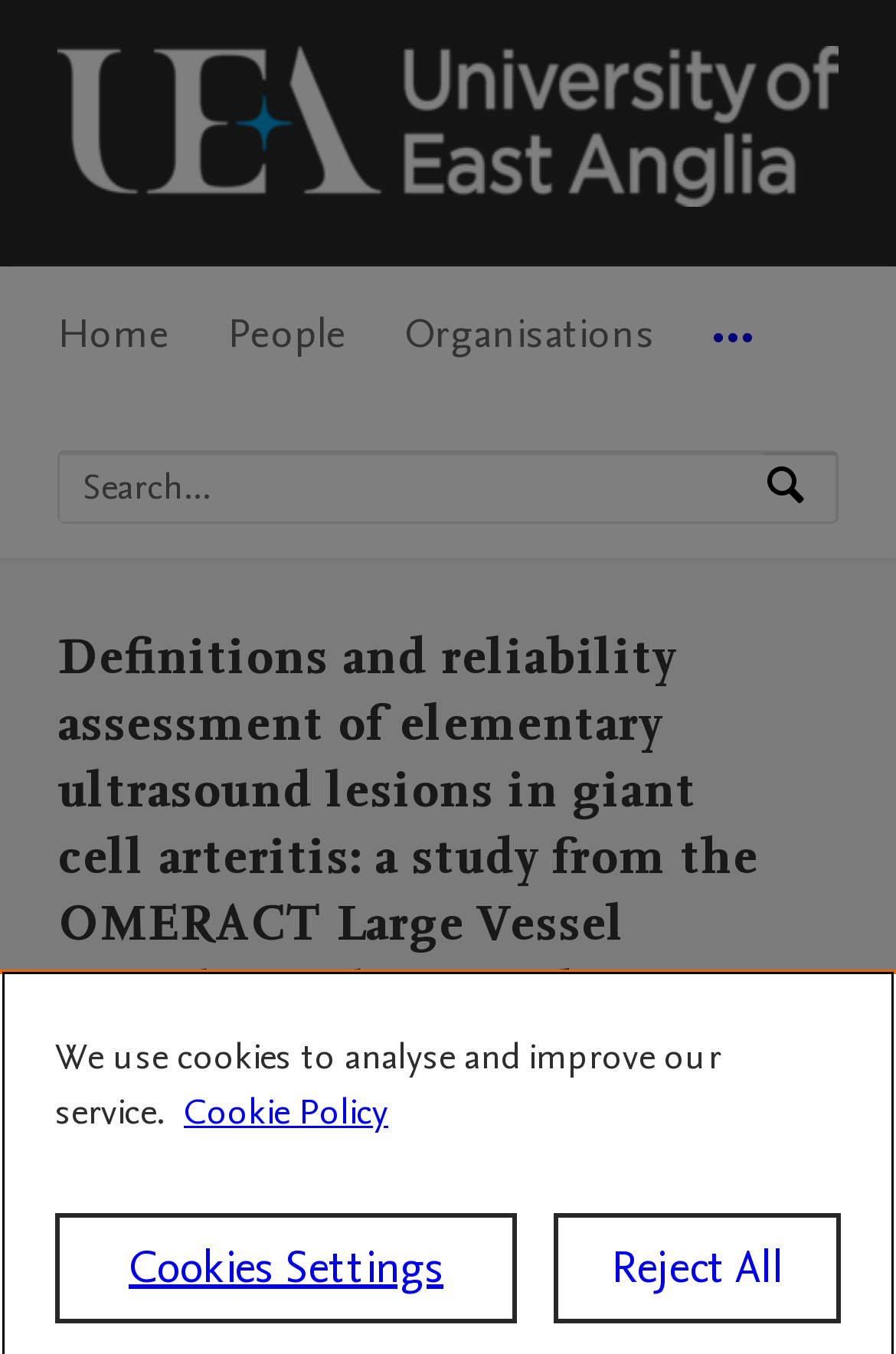Identify the bounding box coordinates for the UI element described as: "Cookie Policy". The coordinates should be provided as four floats between 0 and 1: [left, top, right, bottom].

[0.205, 0.803, 0.433, 0.84]